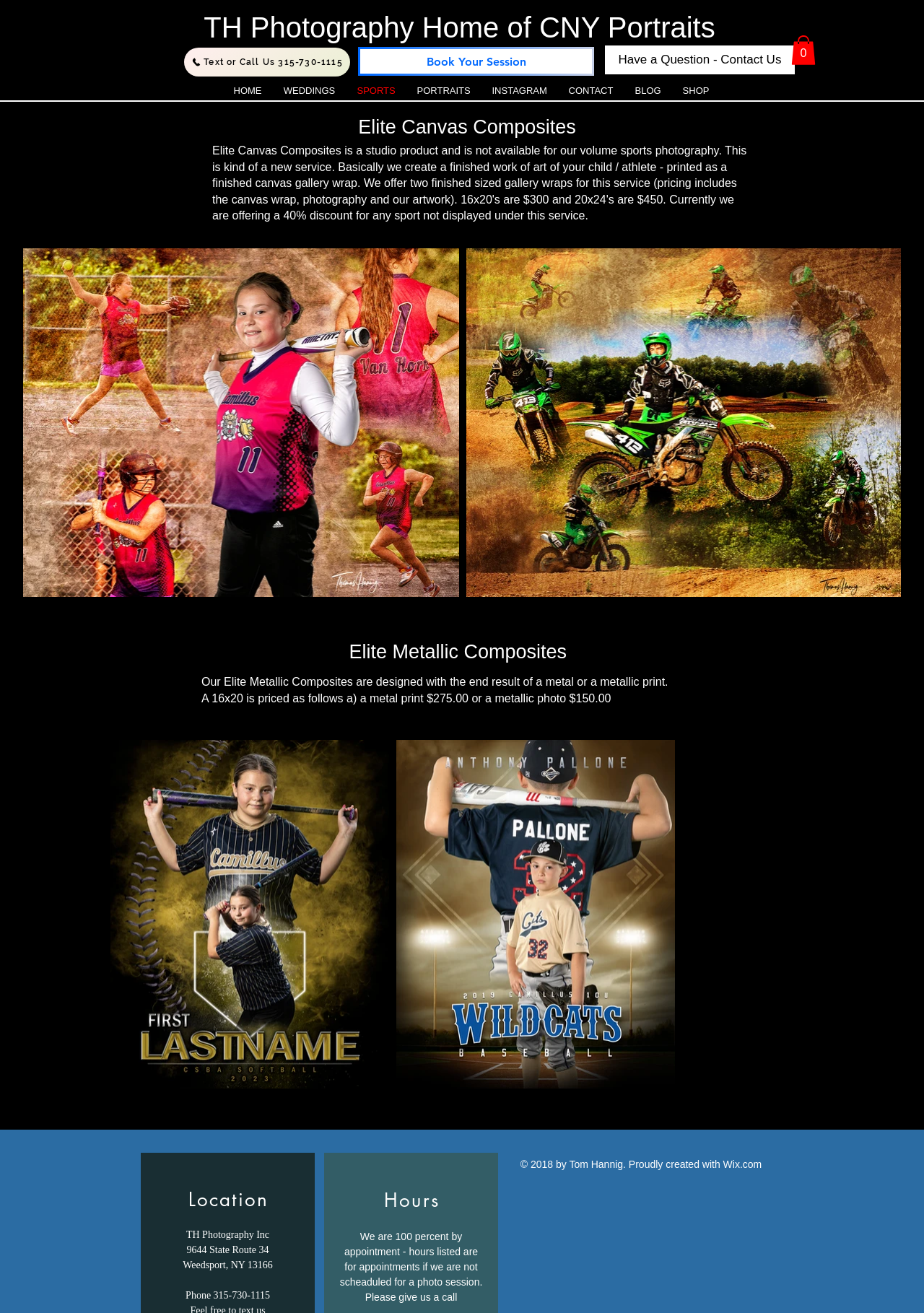For the given element description The Farm, determine the bounding box coordinates of the UI element. The coordinates should follow the format (top-left x, top-left y, bottom-right x, bottom-right y) and be within the range of 0 to 1.

None